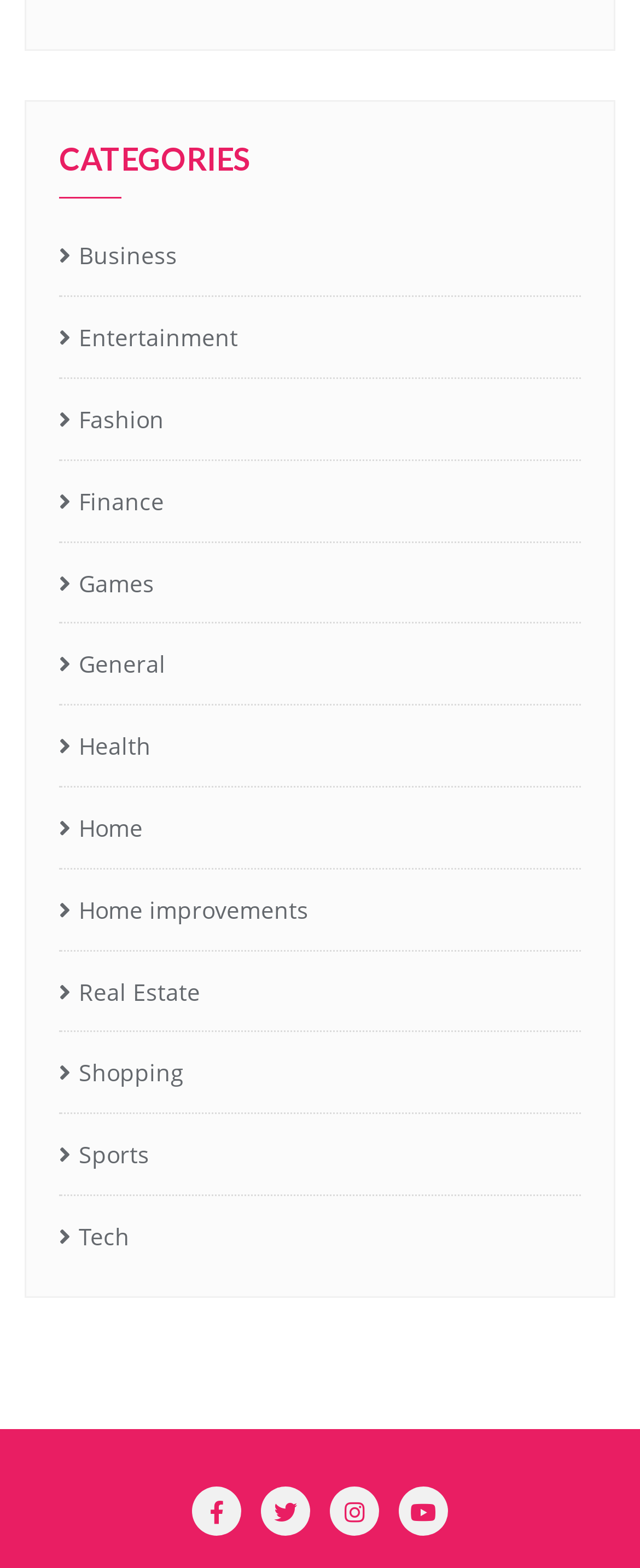Please find the bounding box coordinates of the clickable region needed to complete the following instruction: "Browse Fashion links". The bounding box coordinates must consist of four float numbers between 0 and 1, i.e., [left, top, right, bottom].

[0.092, 0.252, 0.256, 0.284]